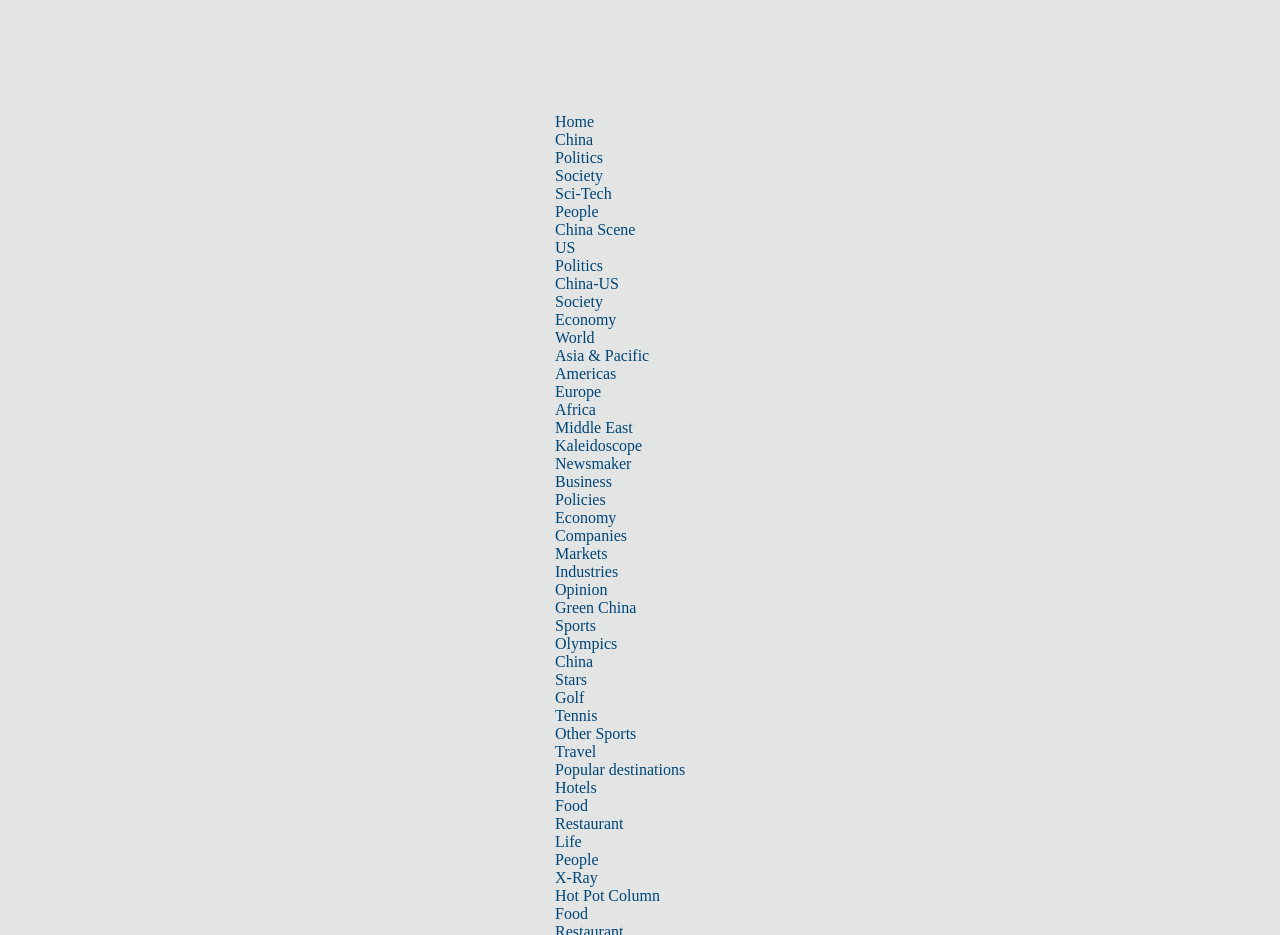Identify the bounding box for the UI element specified in this description: "China Scene". The coordinates must be four float numbers between 0 and 1, formatted as [left, top, right, bottom].

[0.434, 0.236, 0.496, 0.255]